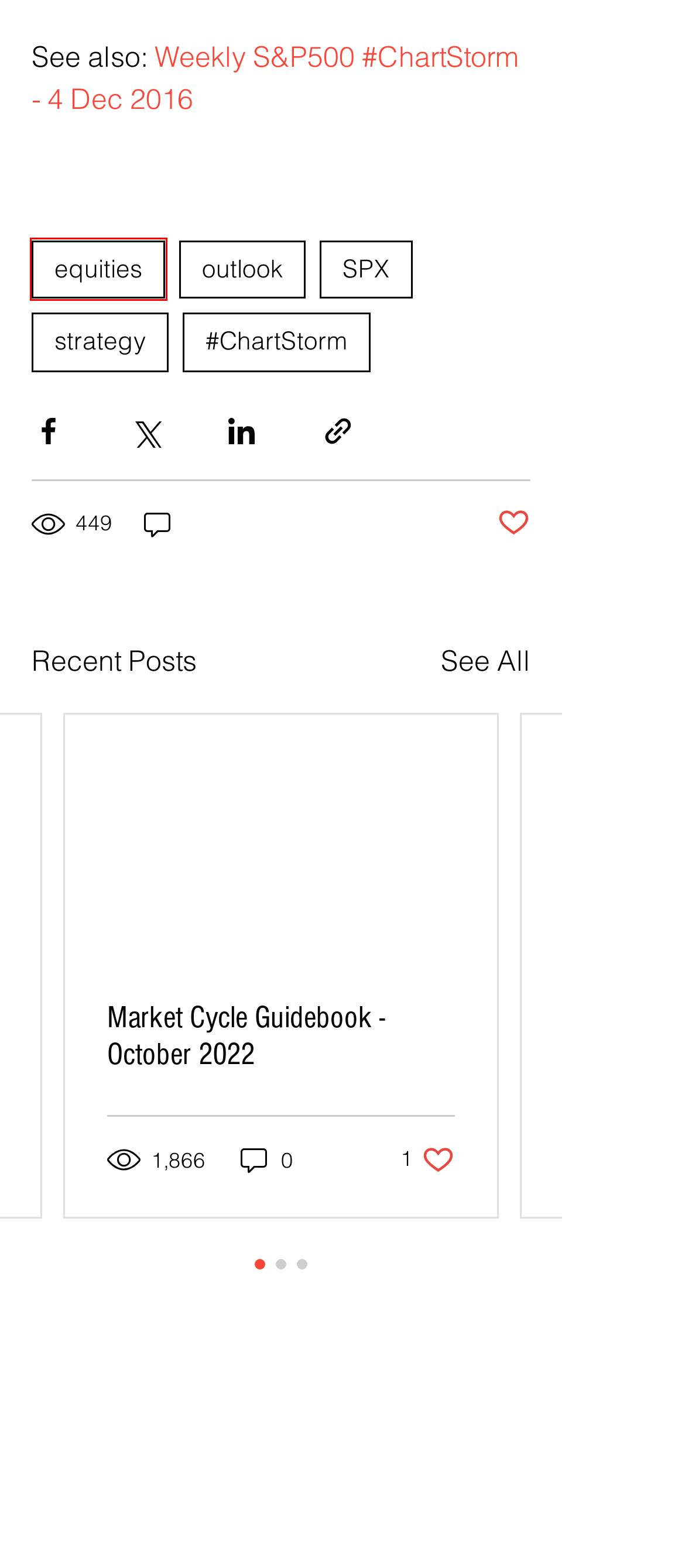Analyze the screenshot of a webpage with a red bounding box and select the webpage description that most accurately describes the new page resulting from clicking the element inside the red box. Here are the candidates:
A. #ChartStorm | topdowncharts
B. #ChartStorm
C. equities | topdowncharts
D. Weekly S&P 500 #ChartStorm - 4 Dec 2016
E. Weekly Macro Themes - 9 December 2016
F. About Topdown Charts - independent investment research
G. Blog | topdowncharts
H. Chart of the Week - US Housing Better and Worse

C